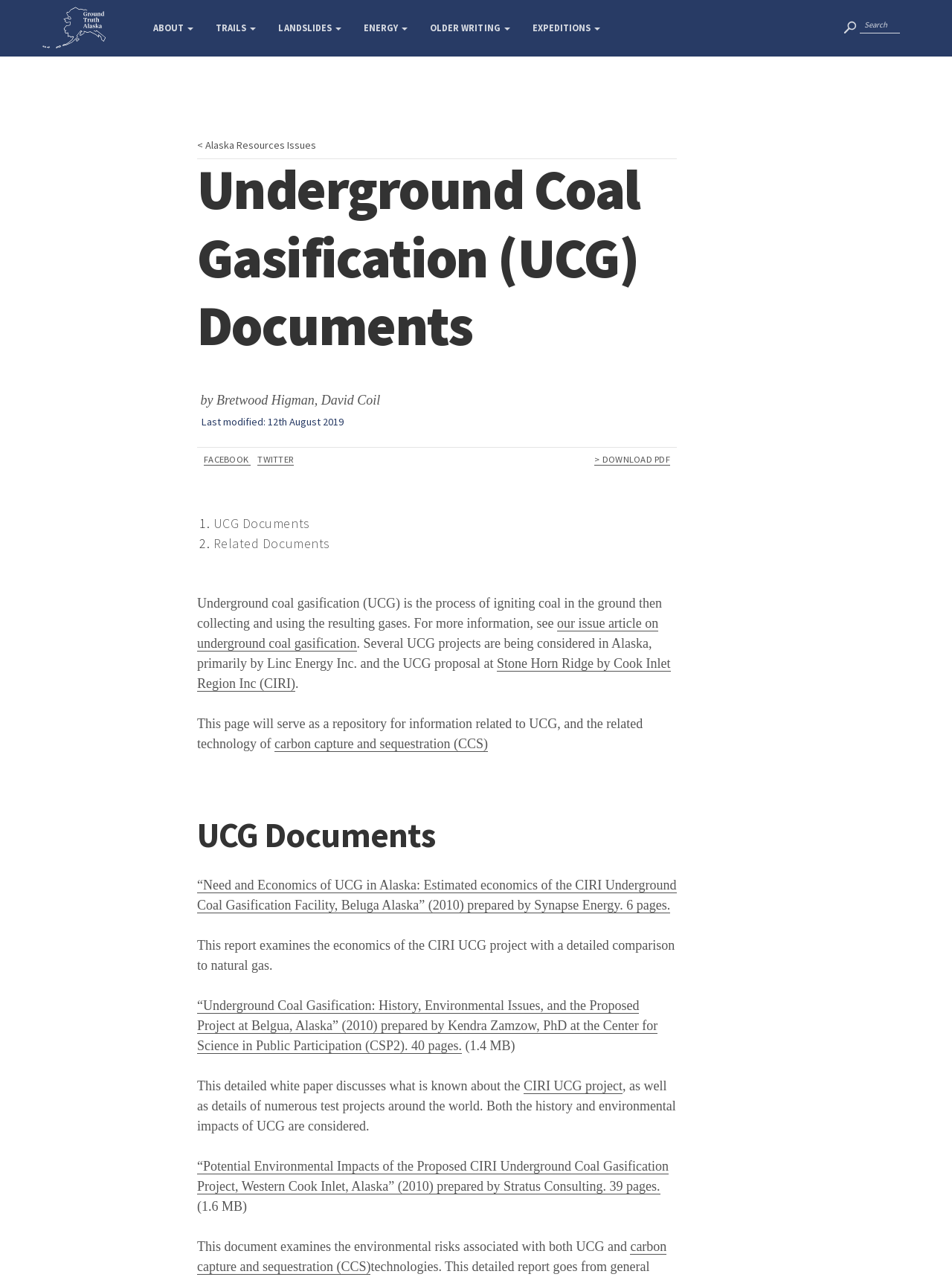Find the bounding box coordinates of the element's region that should be clicked in order to follow the given instruction: "Read more about UCG Documents". The coordinates should consist of four float numbers between 0 and 1, i.e., [left, top, right, bottom].

[0.224, 0.403, 0.325, 0.417]